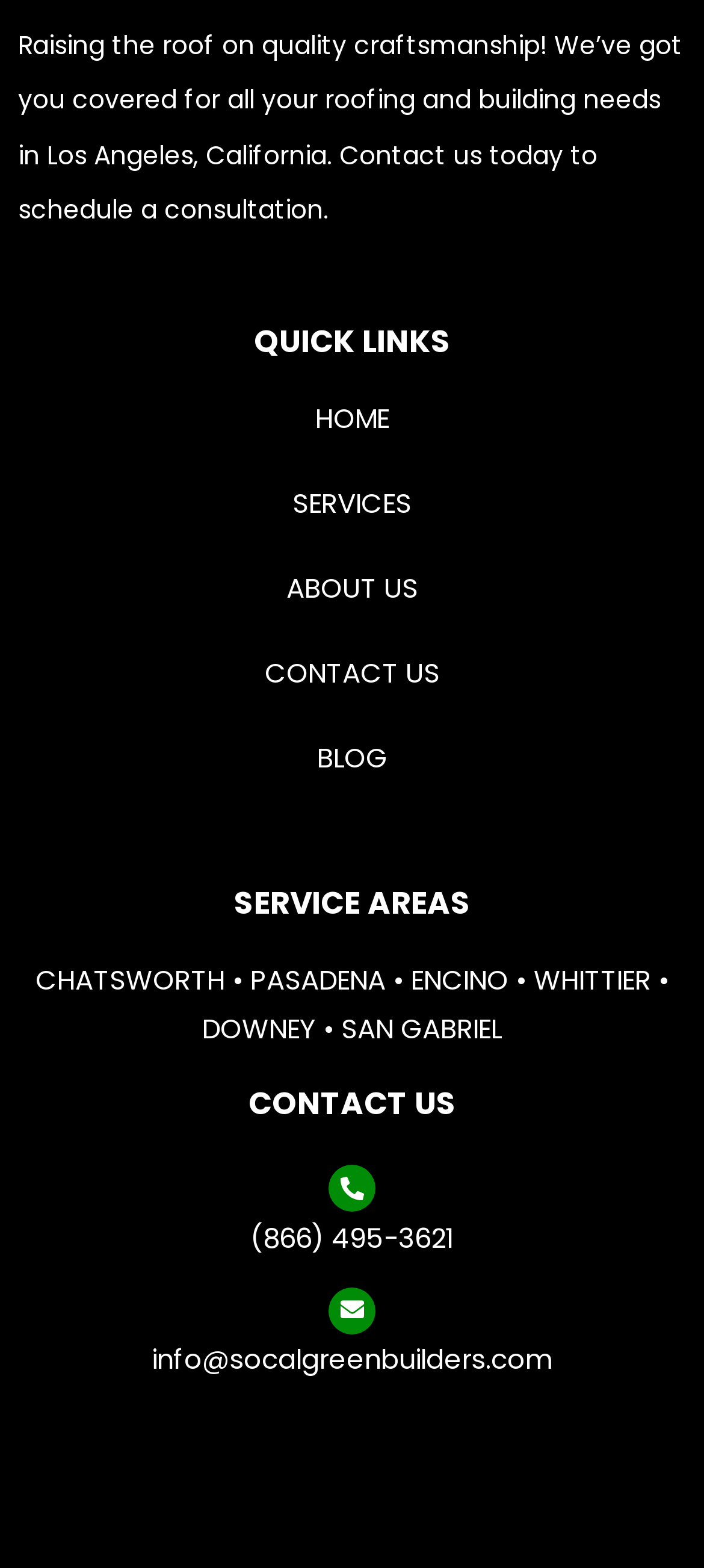Using a single word or phrase, answer the following question: 
What is the company's slogan?

Raising the roof on quality craftsmanship!